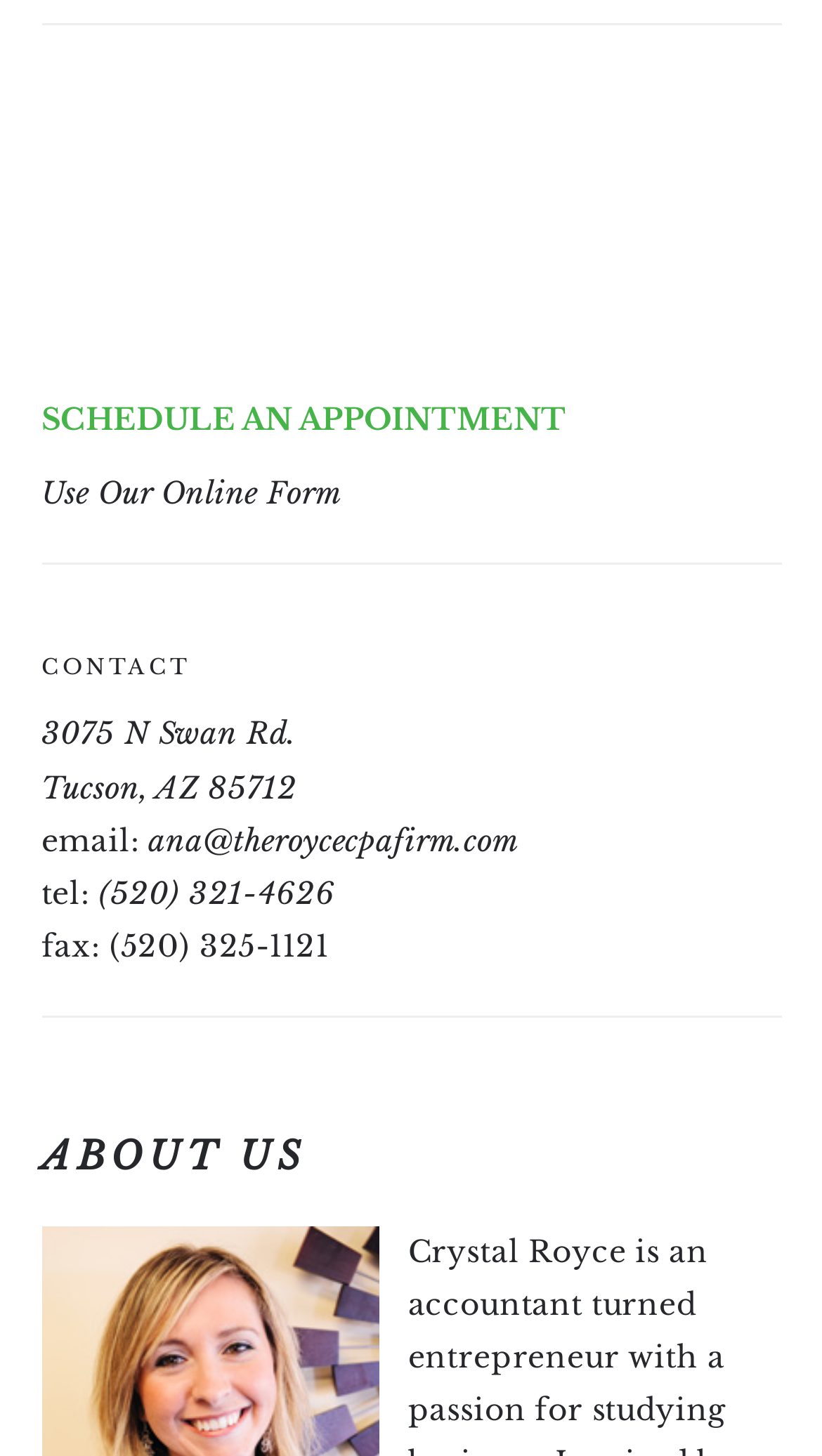What is the email address of the firm? Examine the screenshot and reply using just one word or a brief phrase.

ana@theroycecpafirm.com